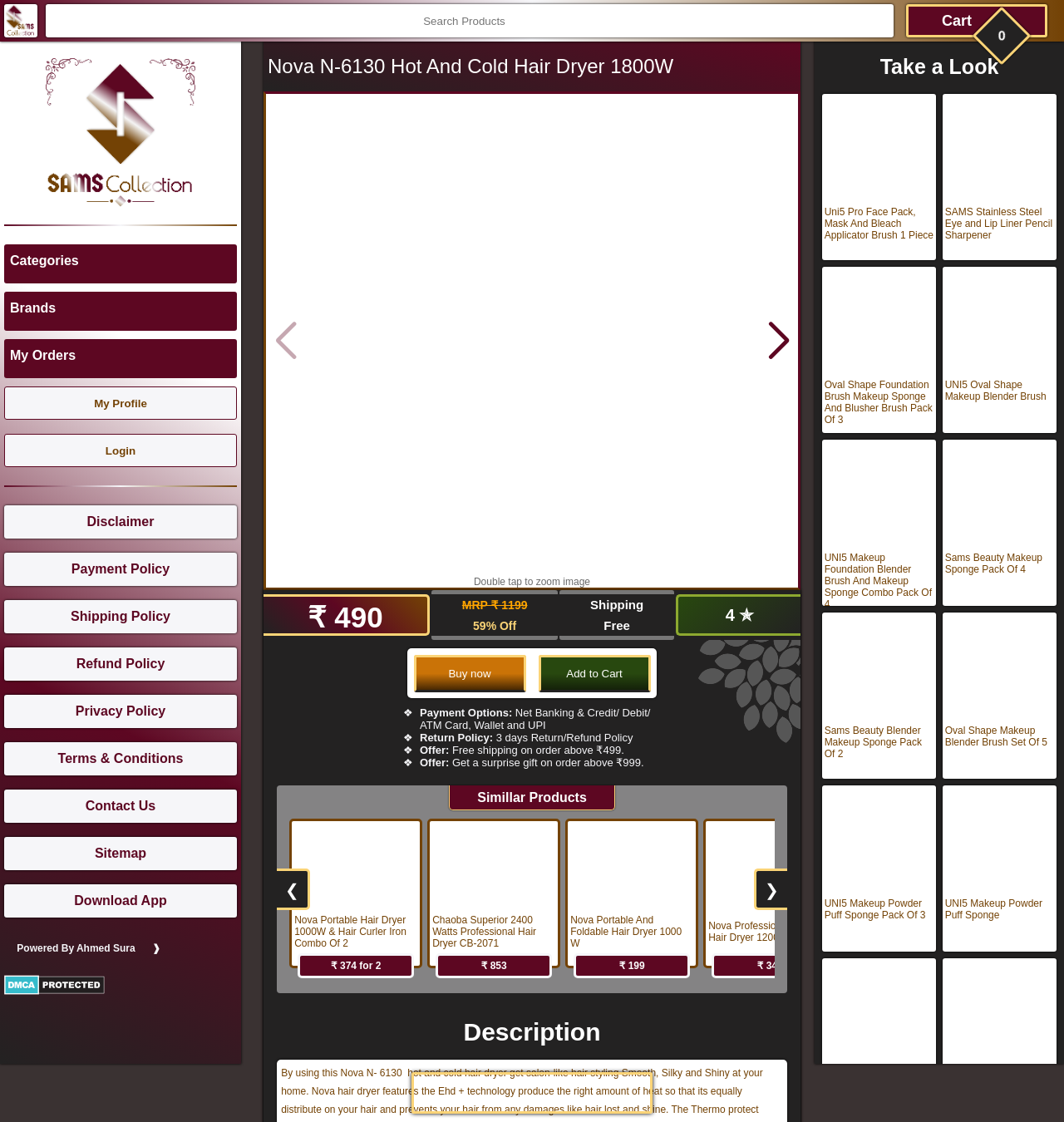Determine the bounding box coordinates of the region that needs to be clicked to achieve the task: "Click on 'HOME'".

None